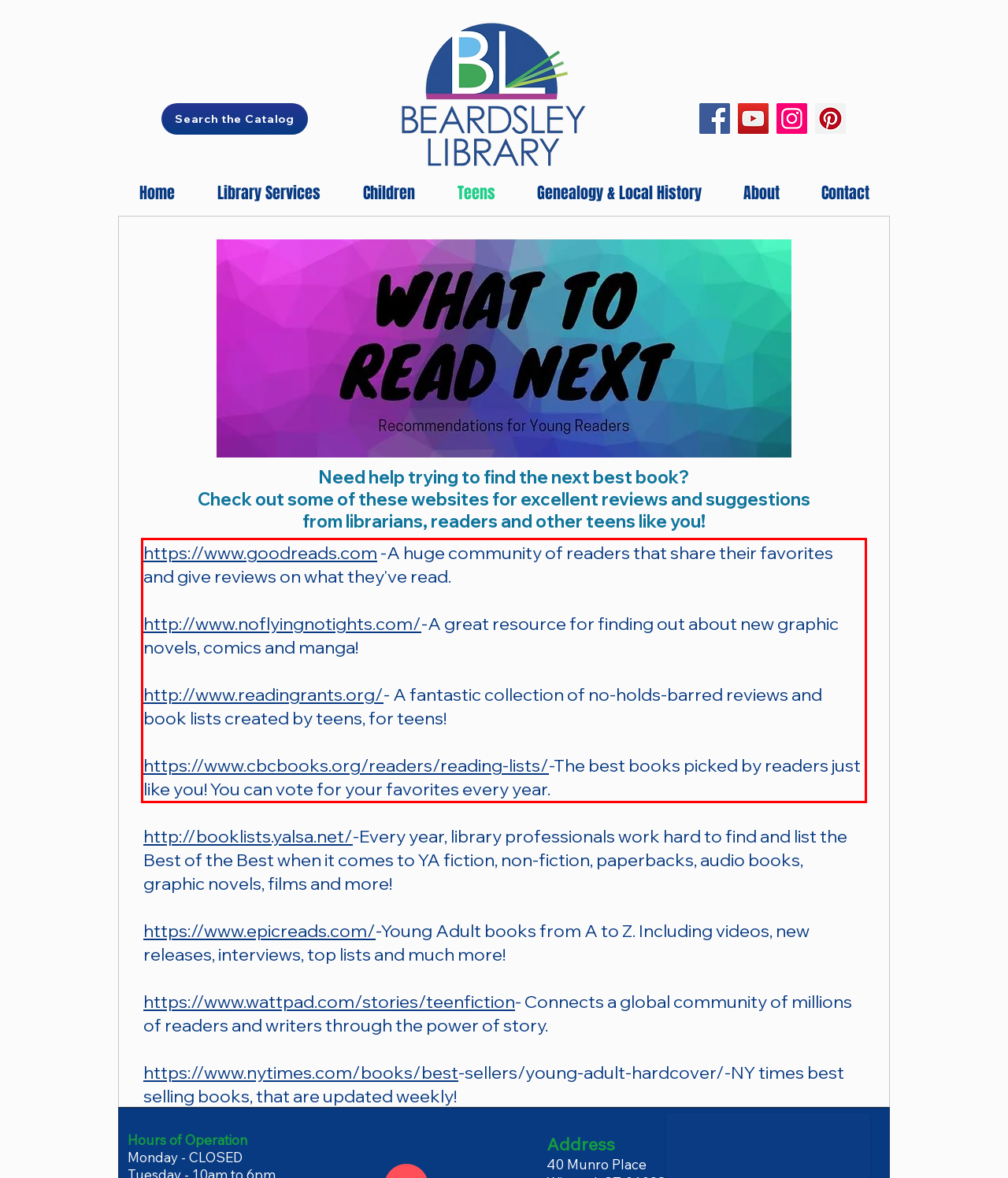You are provided with a screenshot of a webpage containing a red bounding box. Please extract the text enclosed by this red bounding box.

https://www.goodreads.com -A huge community of readers that share their favorites and give reviews on what they've read. ​ http://www.noflyingnotights.com/-A great resource for finding out about new graphic novels, comics and manga! ​ http://www.readingrants.org/- A fantastic collection of no-holds-barred reviews and book lists created by teens, for teens! https://www.cbcbooks.org/readers/reading-lists/-The best books picked by readers just like you! You can vote for your favorites every year.